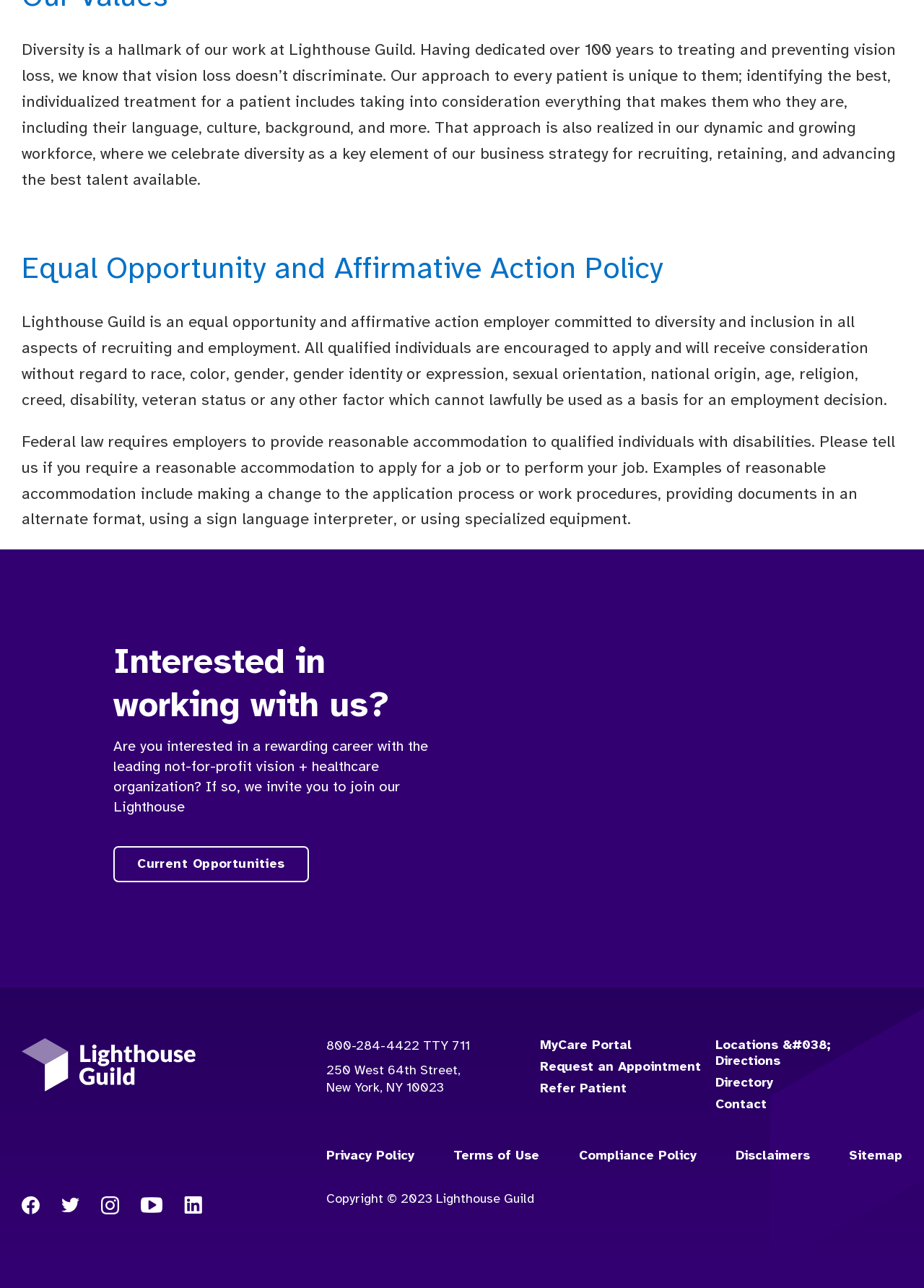Please identify the bounding box coordinates of the clickable element to fulfill the following instruction: "Visit Lighthouse Guild". The coordinates should be four float numbers between 0 and 1, i.e., [left, top, right, bottom].

[0.023, 0.806, 0.262, 0.85]